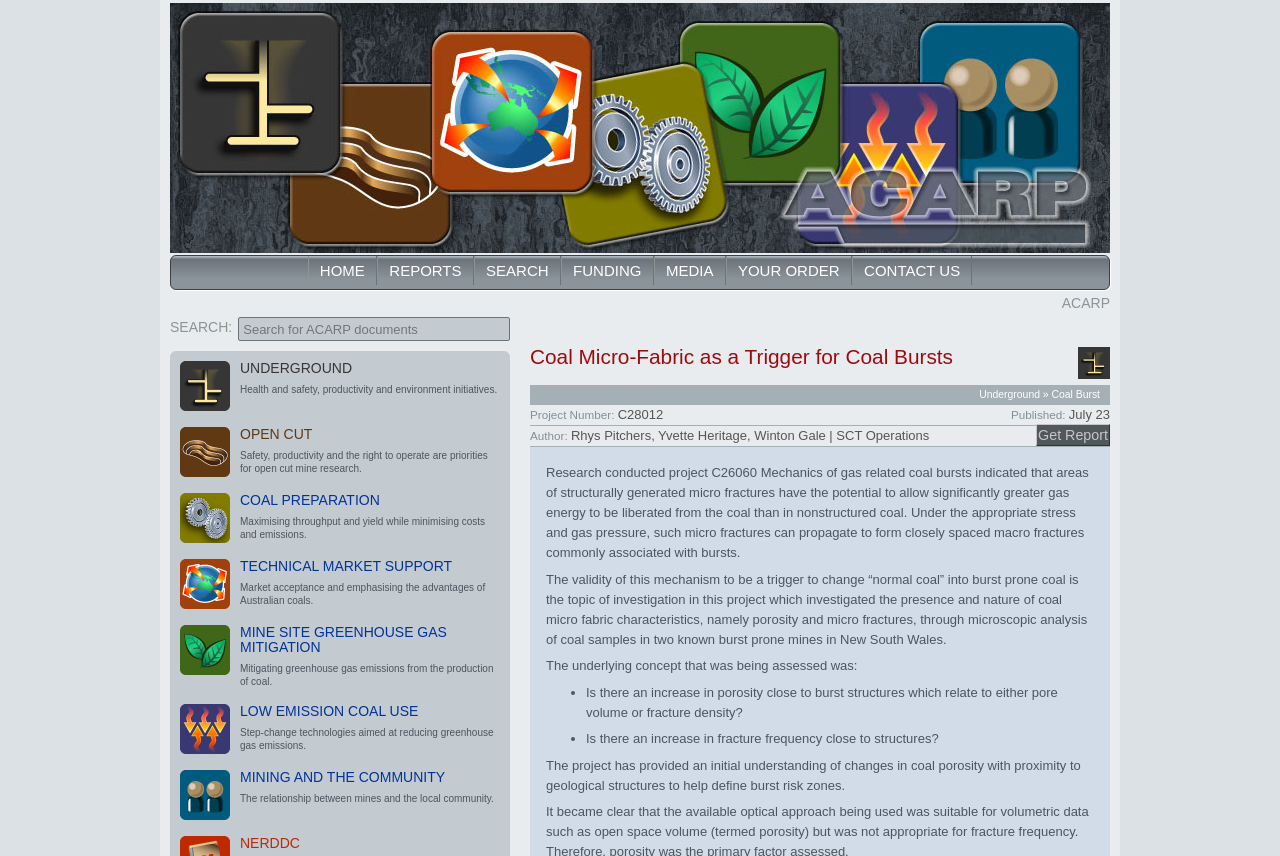Please find the bounding box coordinates in the format (top-left x, top-left y, bottom-right x, bottom-right y) for the given element description. Ensure the coordinates are floating point numbers between 0 and 1. Description: Technical Market Support

[0.188, 0.652, 0.353, 0.671]